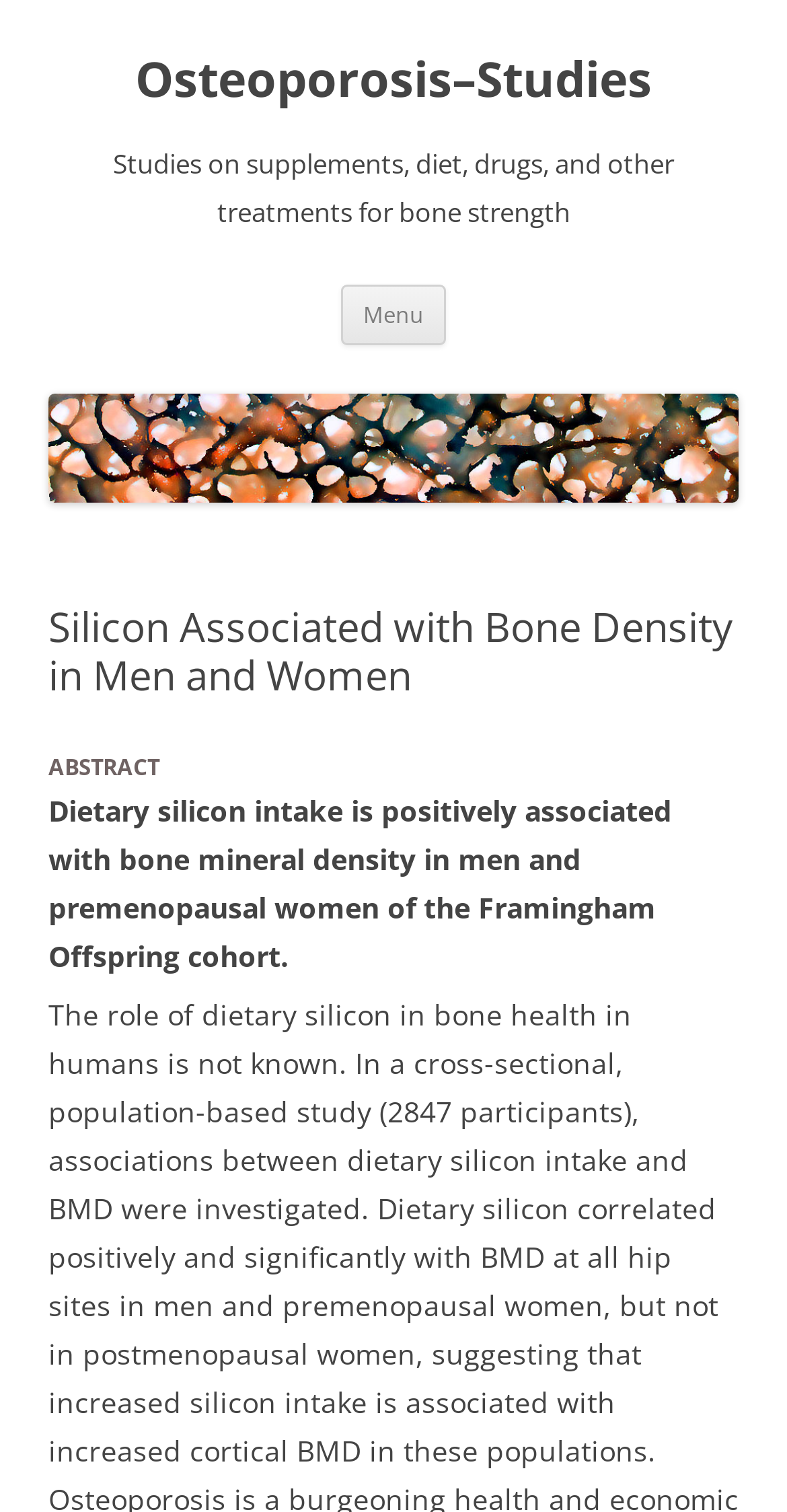Using the information from the screenshot, answer the following question thoroughly:
What is the correlation between dietary silicon intake and BMD?

According to the abstract, dietary silicon intake correlates positively and significantly with BMD at all hip sites in men and premenopausal women, indicating a positive correlation between the two.